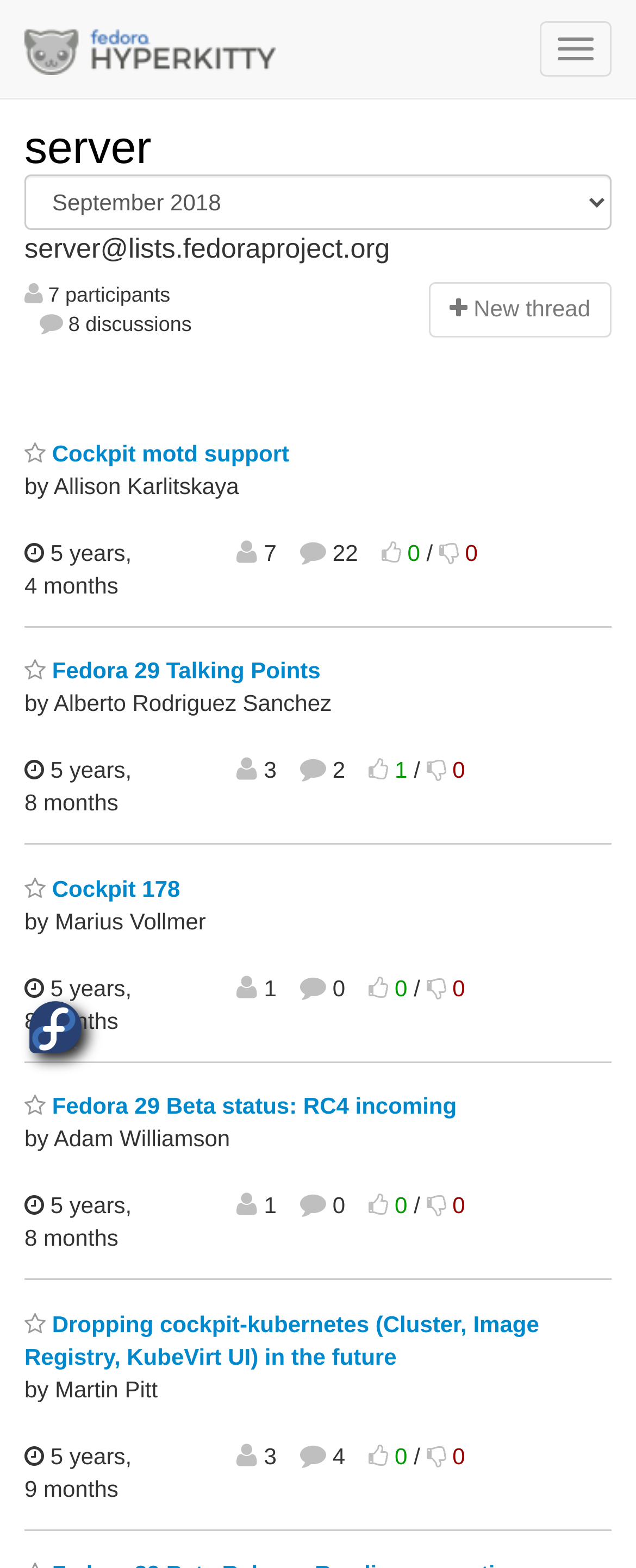Determine the bounding box coordinates for the area you should click to complete the following instruction: "Learn about Uganda Missions".

None